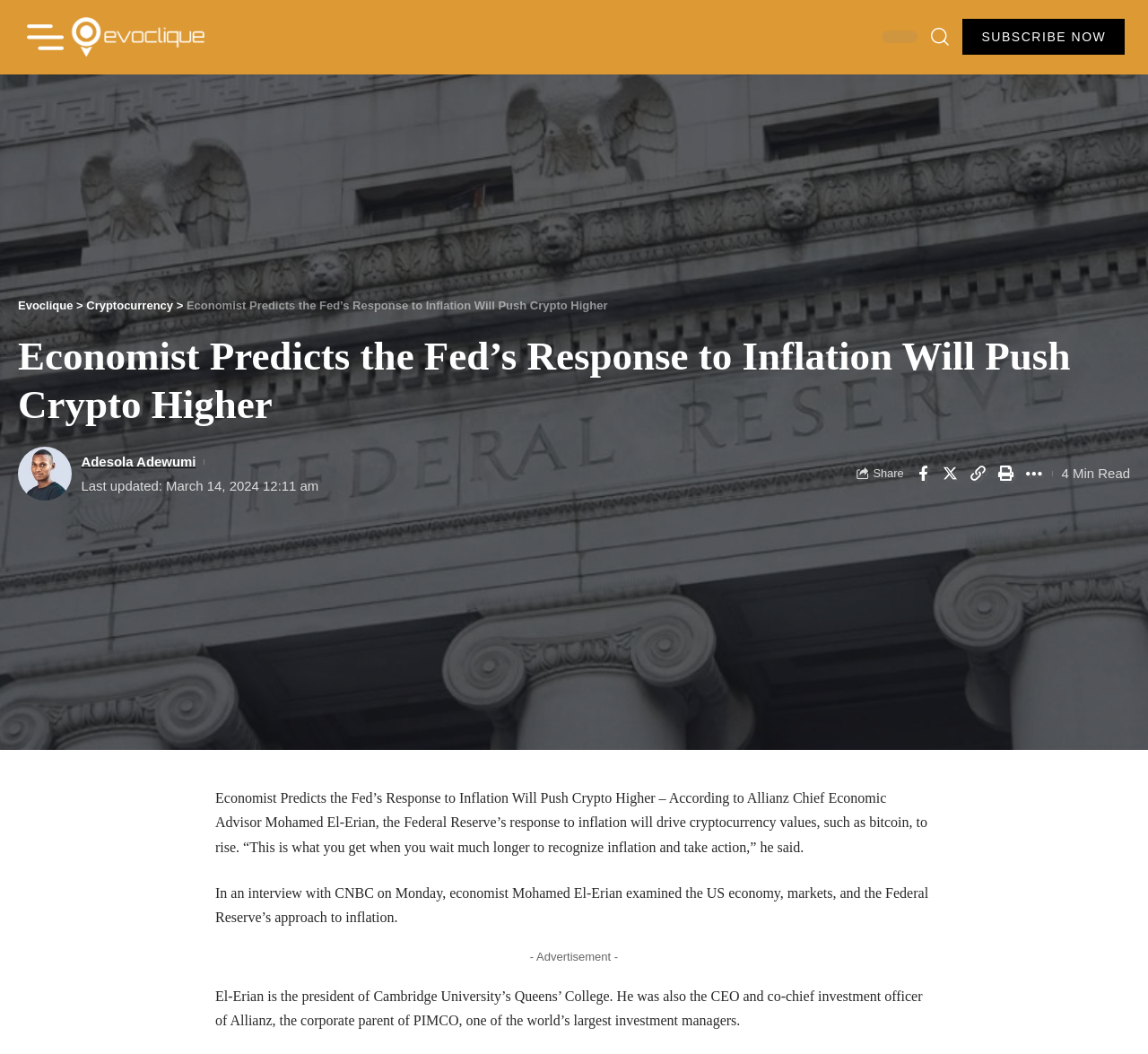Identify the bounding box coordinates of the element to click to follow this instruction: 'Read the article by Adesola Adewumi'. Ensure the coordinates are four float values between 0 and 1, provided as [left, top, right, bottom].

[0.016, 0.424, 0.062, 0.475]